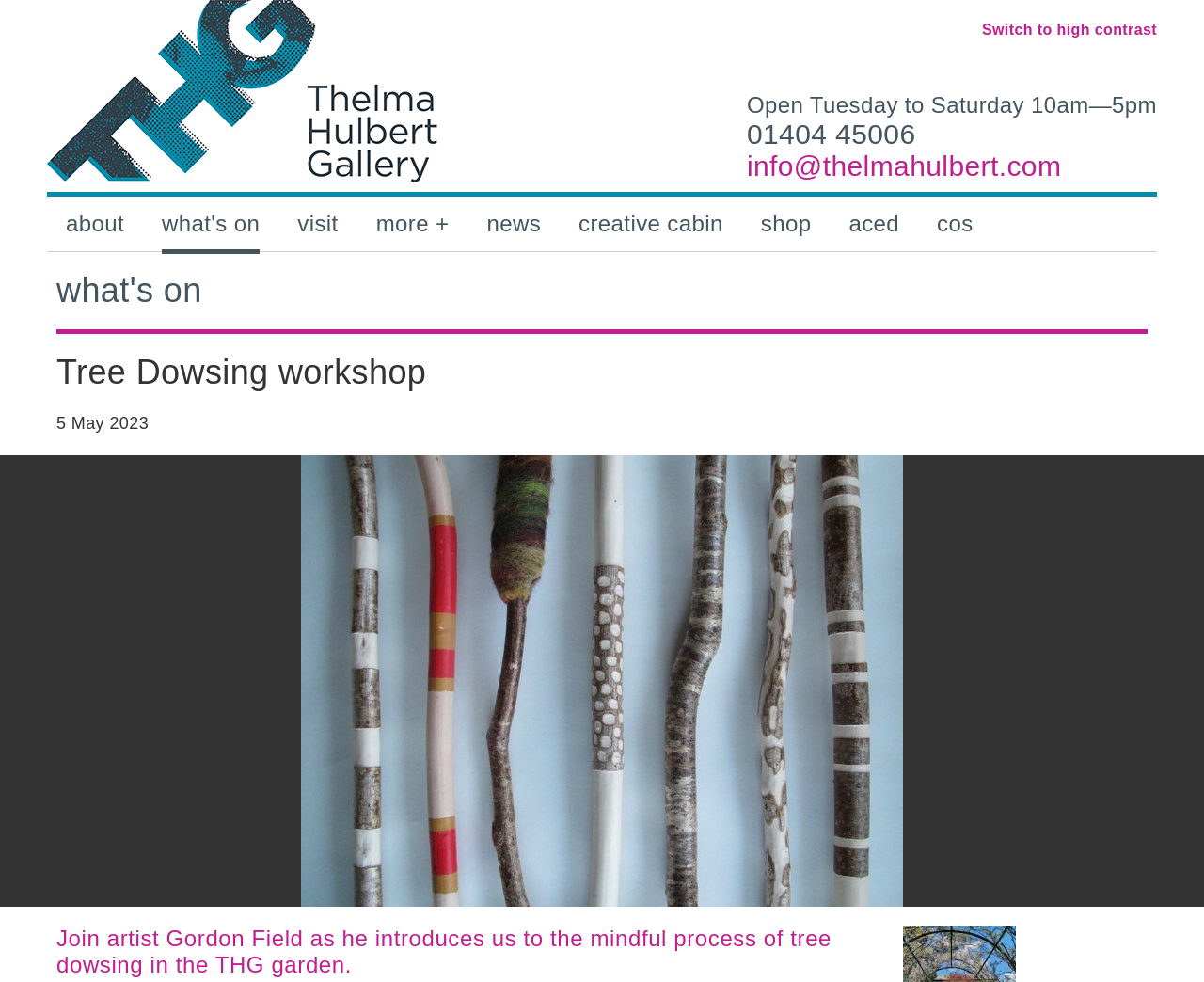Determine the bounding box coordinates for the element that should be clicked to follow this instruction: "Go to home page". The coordinates should be given as four float numbers between 0 and 1, in the format [left, top, right, bottom].

[0.039, 0.0, 0.363, 0.186]